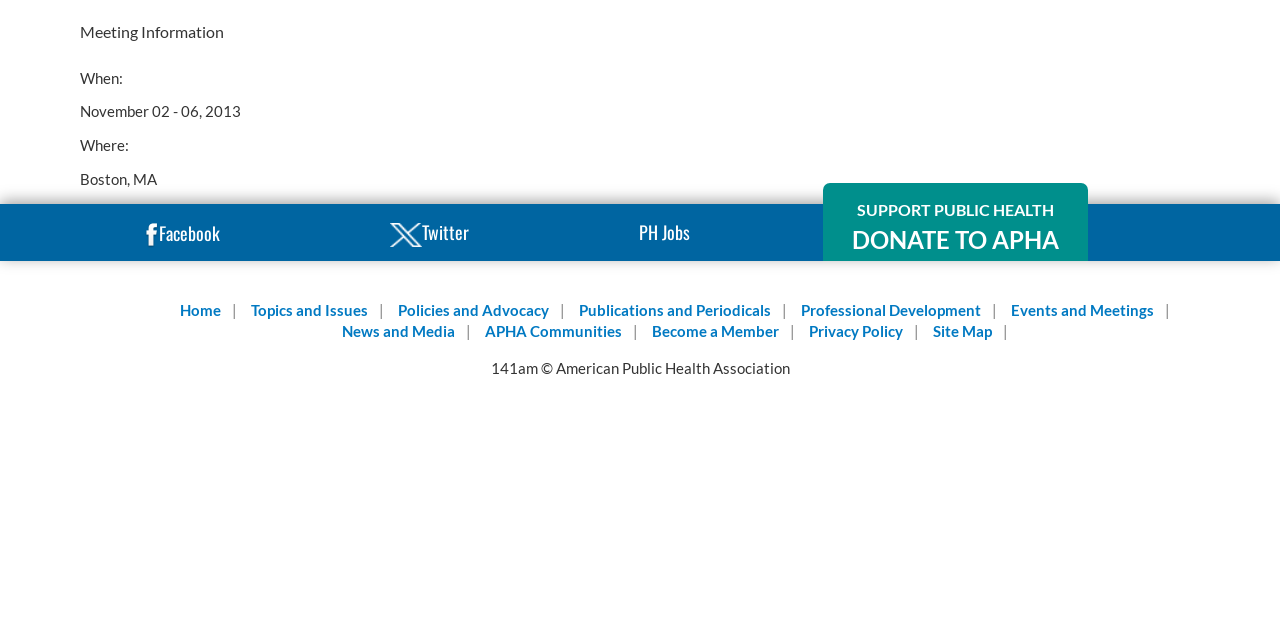From the element description Recommended MA Supervisor, predict the bounding box coordinates of the UI element. The coordinates must be specified in the format (top-left x, top-left y, bottom-right x, bottom-right y) and should be within the 0 to 1 range.

None